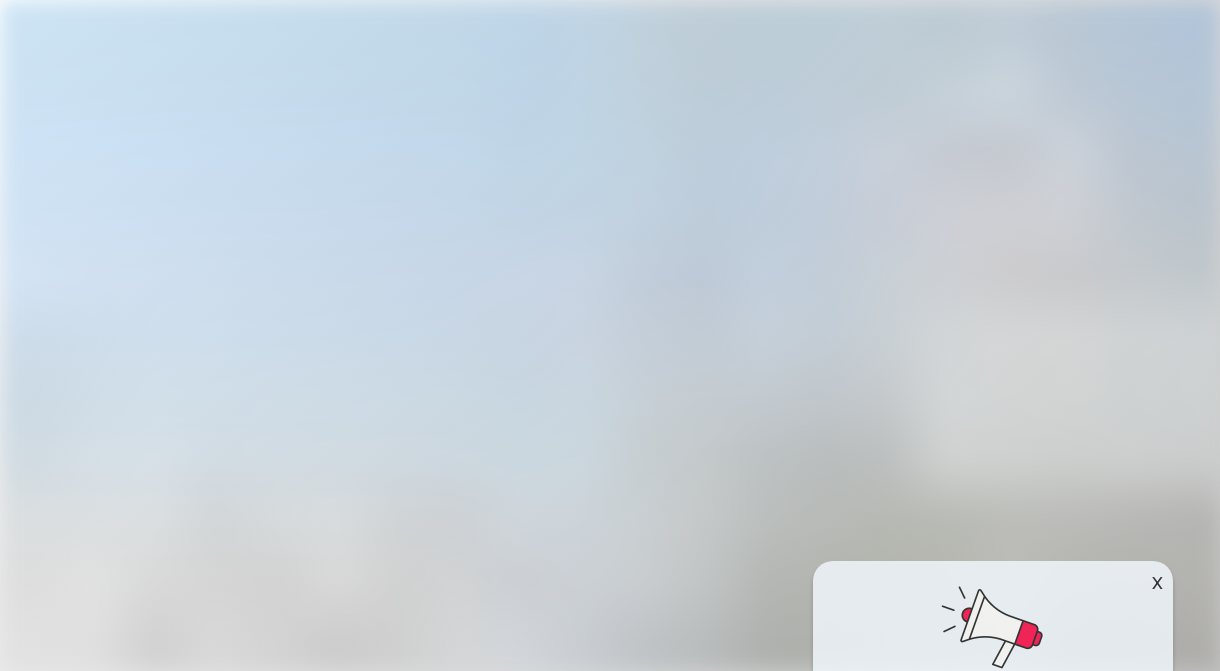What does the megaphone icon in the notification banner symbolize?
Use the information from the screenshot to give a comprehensive response to the question.

The caption explains that the megaphone icon in the notification banner symbolizes announcements or promotional content related to the Culture Trip, inviting viewers to engage further, which allows us to understand the meaning behind the icon.